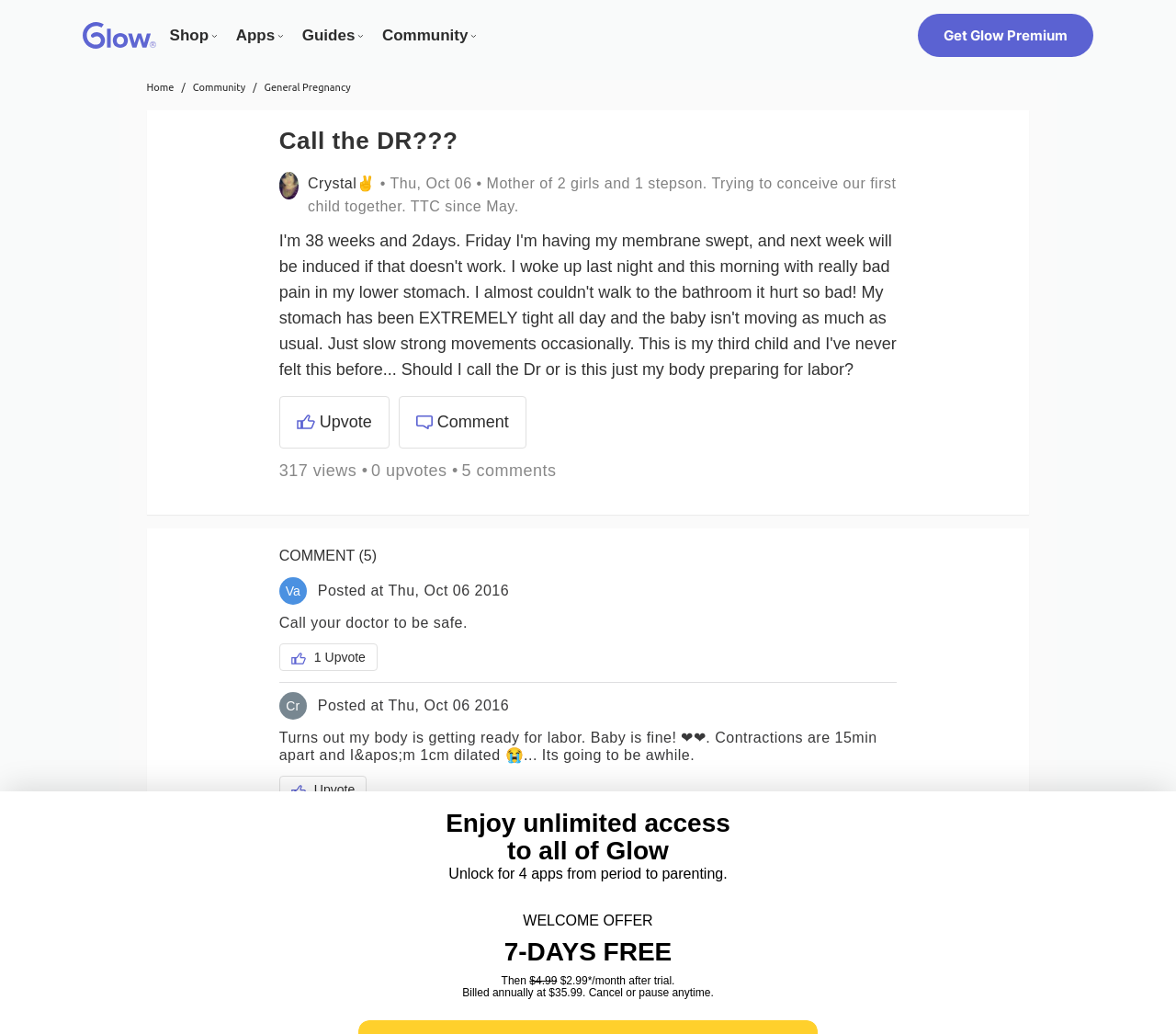Determine the bounding box coordinates of the clickable region to execute the instruction: "Upvote the post". The coordinates should be four float numbers between 0 and 1, denoted as [left, top, right, bottom].

[0.237, 0.383, 0.331, 0.433]